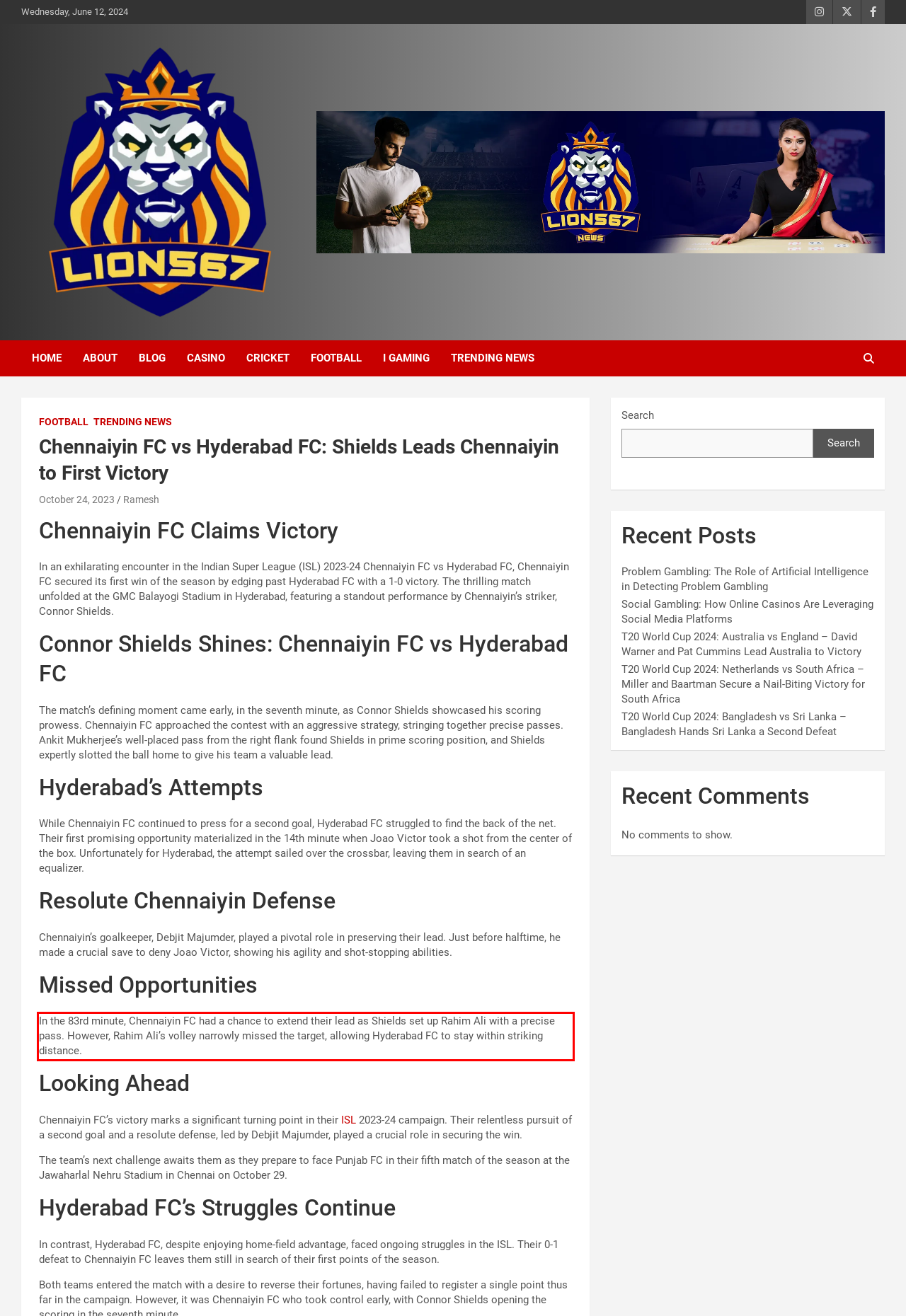Your task is to recognize and extract the text content from the UI element enclosed in the red bounding box on the webpage screenshot.

In the 83rd minute, Chennaiyin FC had a chance to extend their lead as Shields set up Rahim Ali with a precise pass. However, Rahim Ali’s volley narrowly missed the target, allowing Hyderabad FC to stay within striking distance.